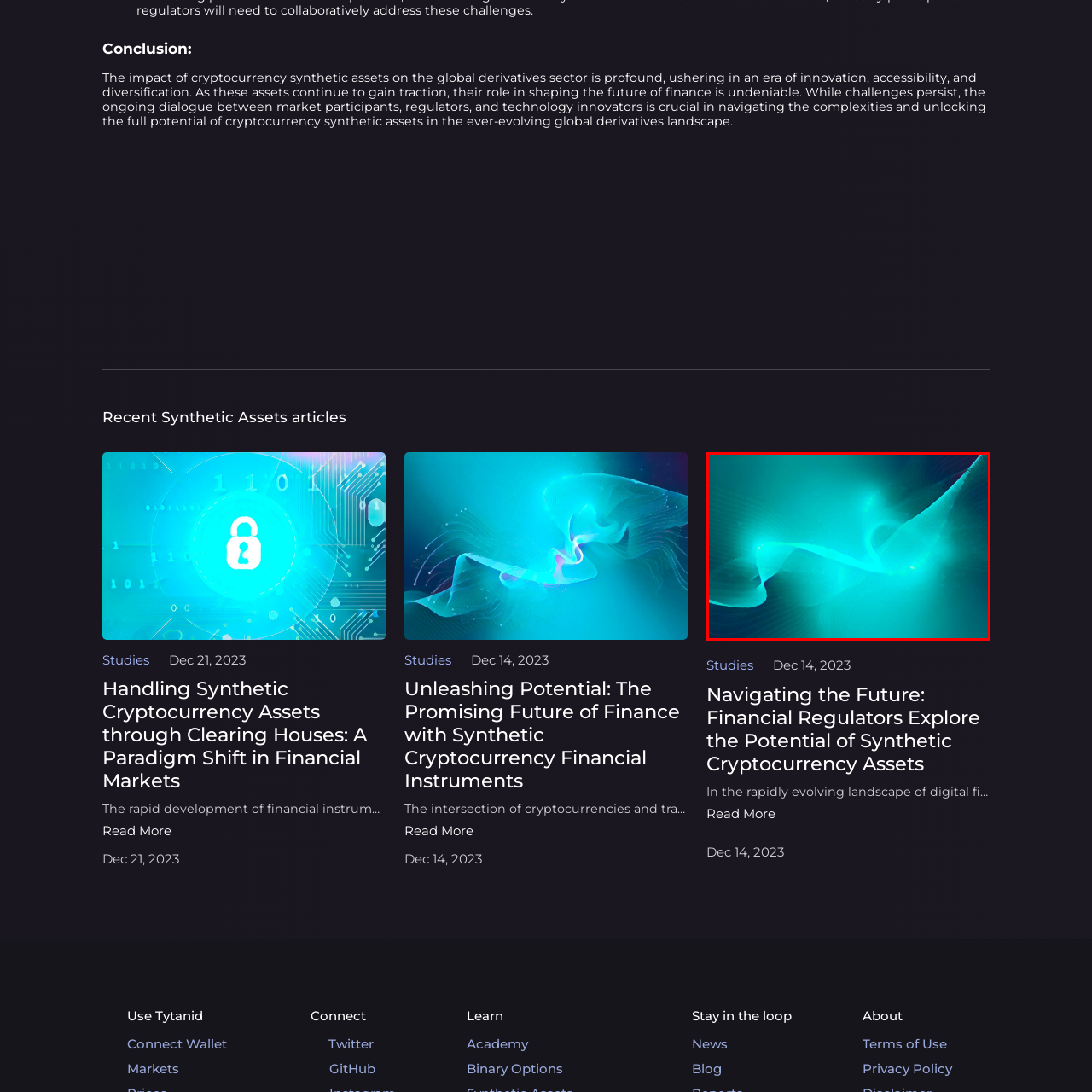Generate an elaborate caption for the image highlighted within the red boundary.

This image features a captivating abstract design characterized by flowing, luminescent waves in shades of teal and turquoise. The ethereal quality of the light creates a sense of depth and movement, evoking feelings of innovation and fluidity. This visual element enriches the overall theme of the article titled "Navigating the Future: Financial Regulators Explore the Potential of Synthetic Cryptocurrency Assets," underscoring the dynamic and transformative nature of cryptocurrency in the modern financial landscape. The tranquil yet vibrant colors complement the subject matter, suggesting a future filled with possibilities in the realm of synthetic assets and blockchain technology.